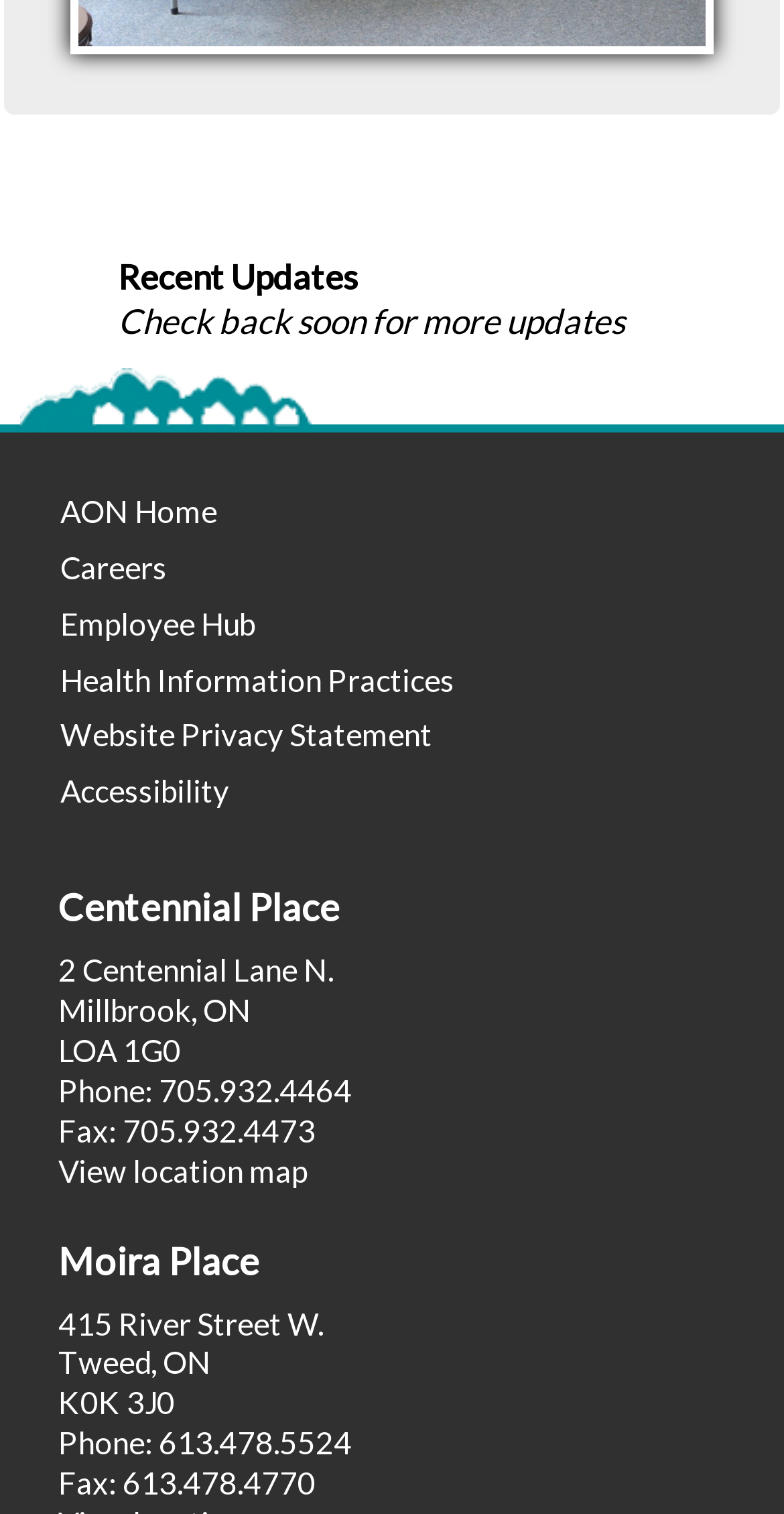Please provide the bounding box coordinates for the element that needs to be clicked to perform the instruction: "View article references". The coordinates must consist of four float numbers between 0 and 1, formatted as [left, top, right, bottom].

None